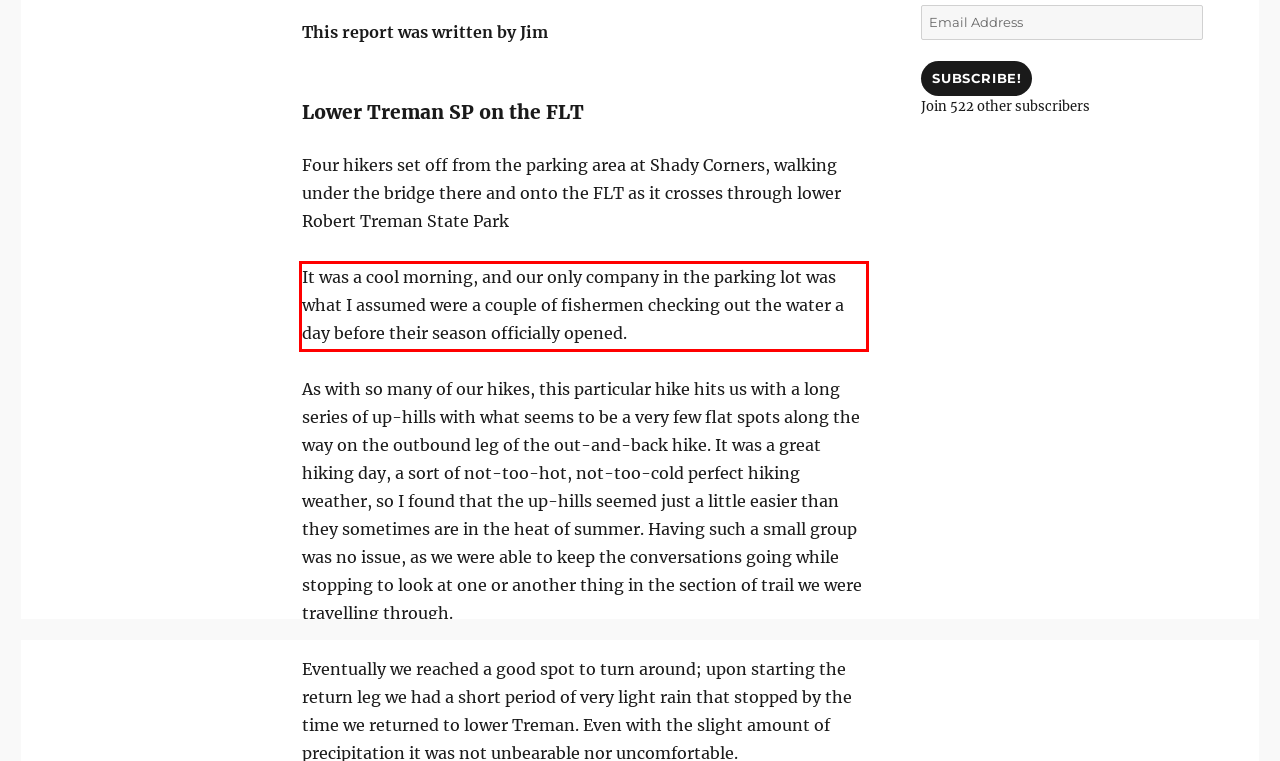Review the webpage screenshot provided, and perform OCR to extract the text from the red bounding box.

It was a cool morning, and our only company in the parking lot was what I assumed were a couple of fishermen checking out the water a day before their season officially opened.